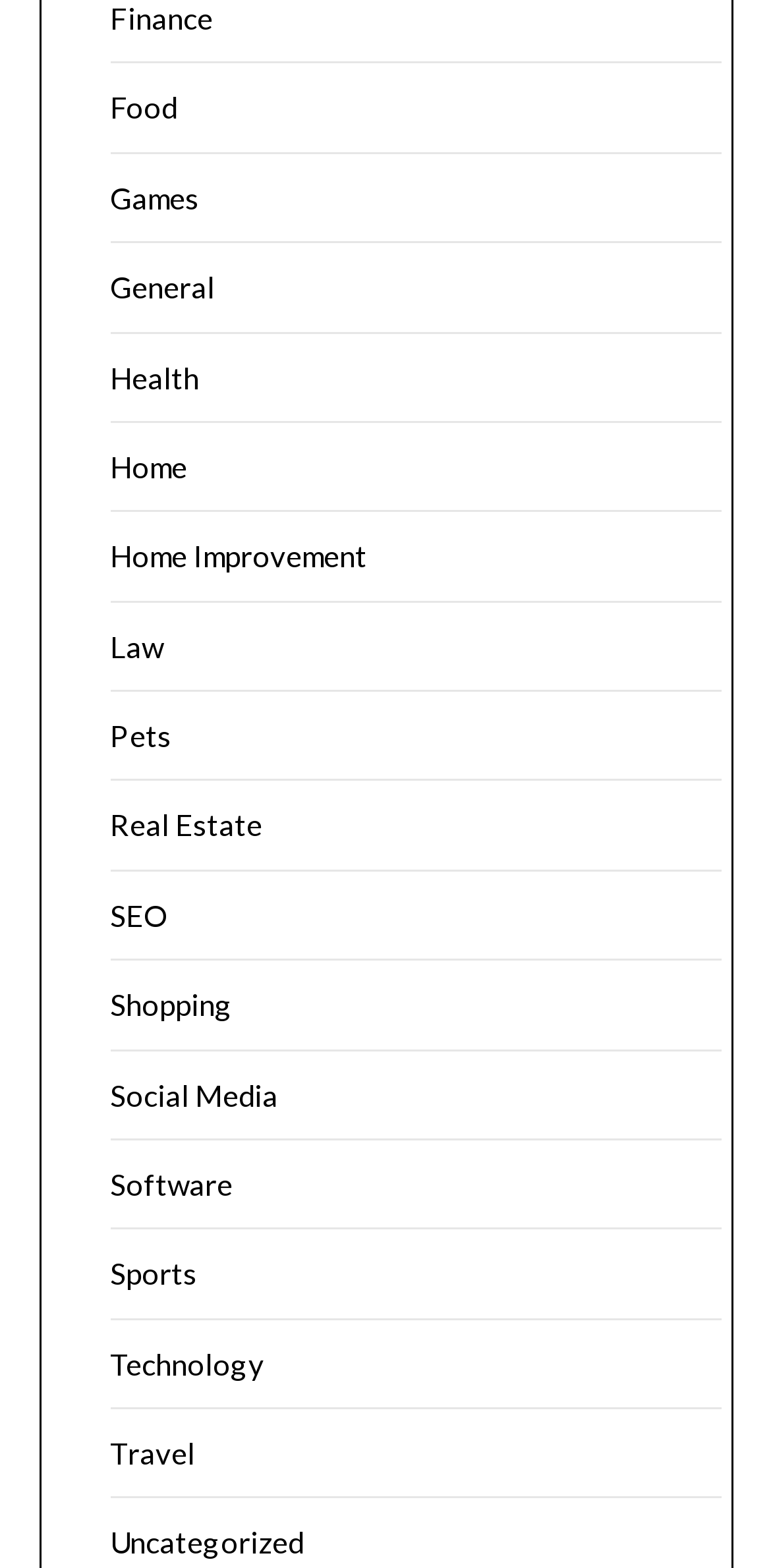Bounding box coordinates are specified in the format (top-left x, top-left y, bottom-right x, bottom-right y). All values are floating point numbers bounded between 0 and 1. Please provide the bounding box coordinate of the region this sentence describes: Real Estate

[0.142, 0.515, 0.34, 0.537]